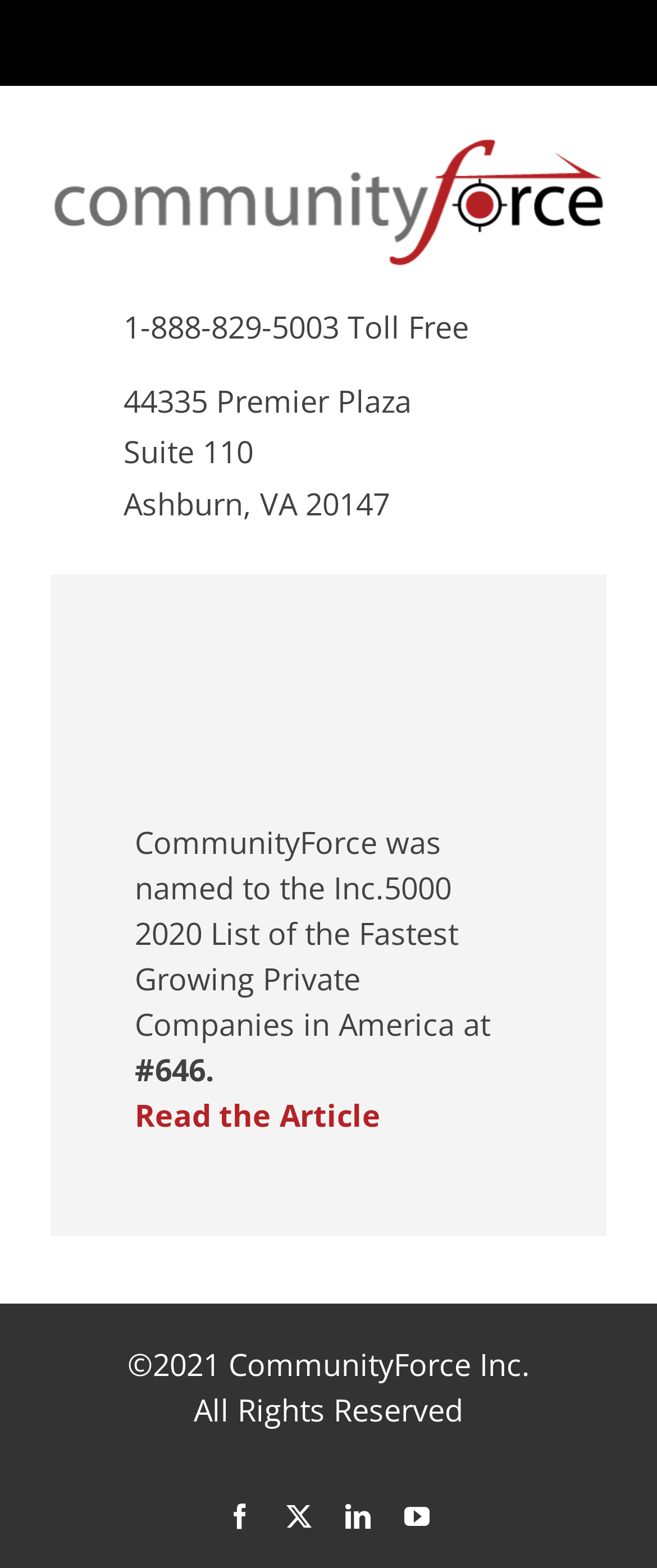Determine the bounding box for the described HTML element: "Facebook". Ensure the coordinates are four float numbers between 0 and 1 in the format [left, top, right, bottom].

[0.346, 0.959, 0.385, 0.975]